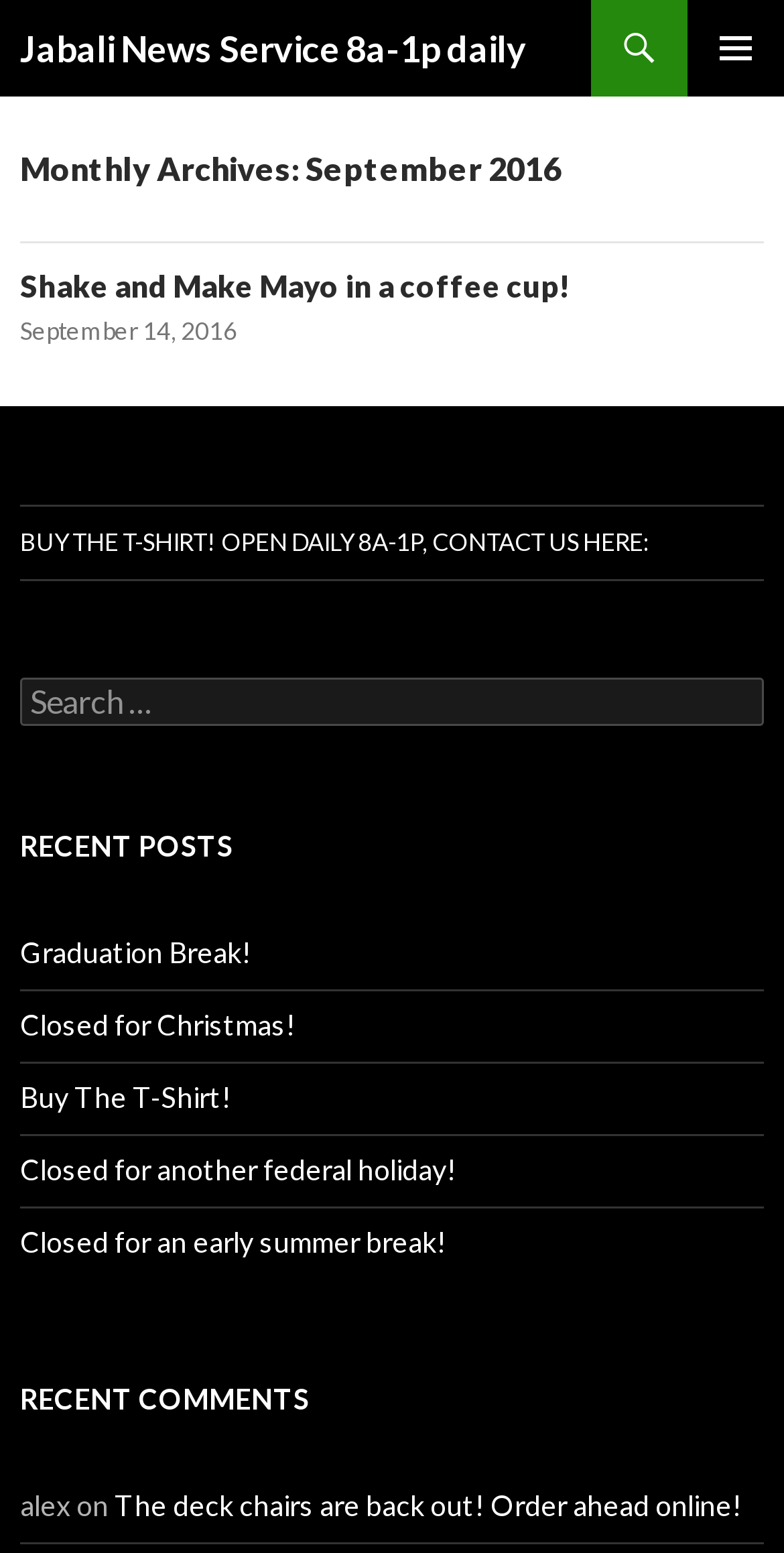What is the category of the posts listed under 'Recent Posts'?
Please answer the question with a detailed and comprehensive explanation.

The category of the posts listed under 'Recent Posts' can be inferred from the context of the website, which appears to be a news service, and the titles of the posts, which seem to be news-related.